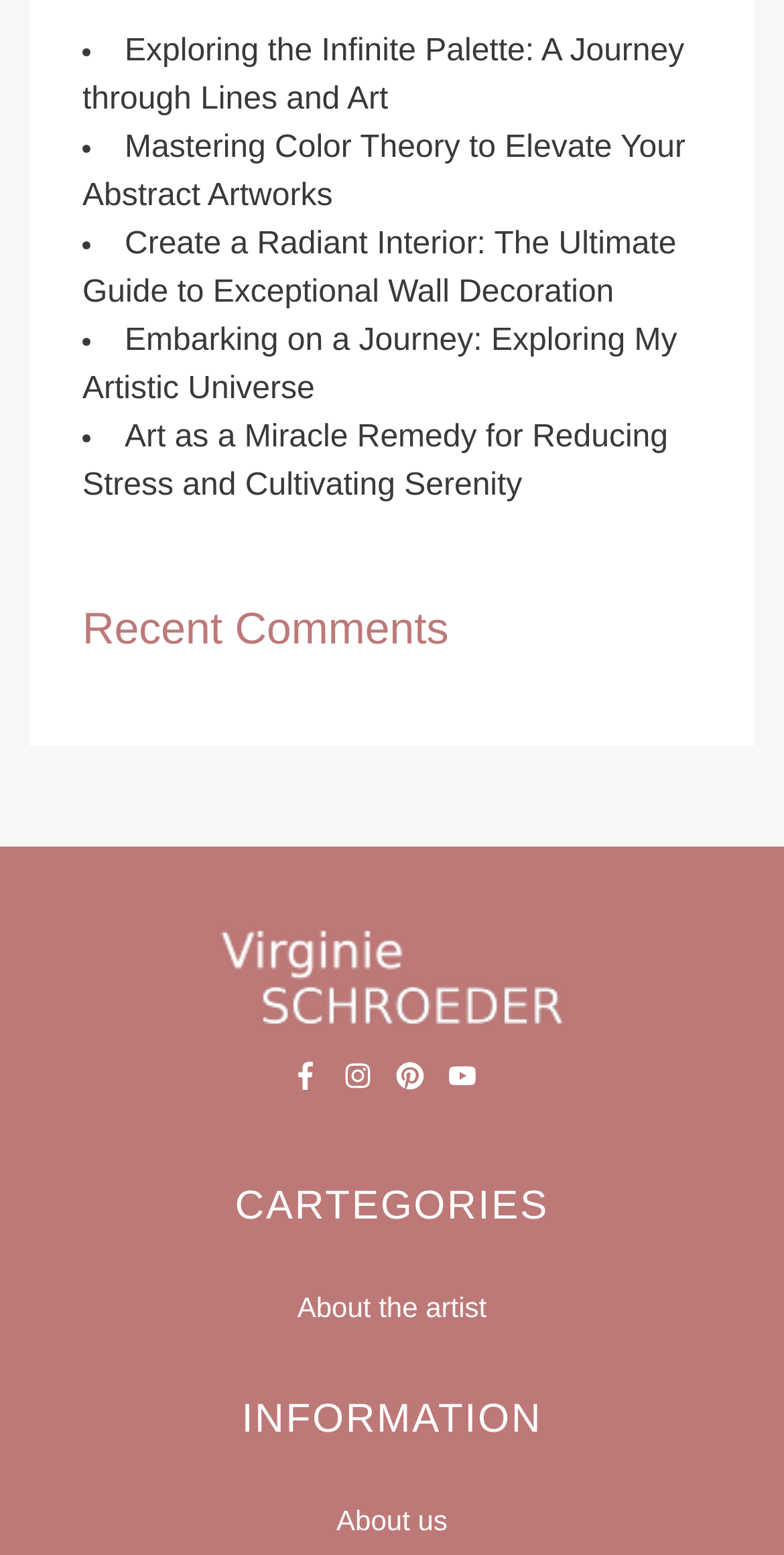What social media platform is located at the bottom left?
Based on the screenshot, provide a one-word or short-phrase response.

Facebook